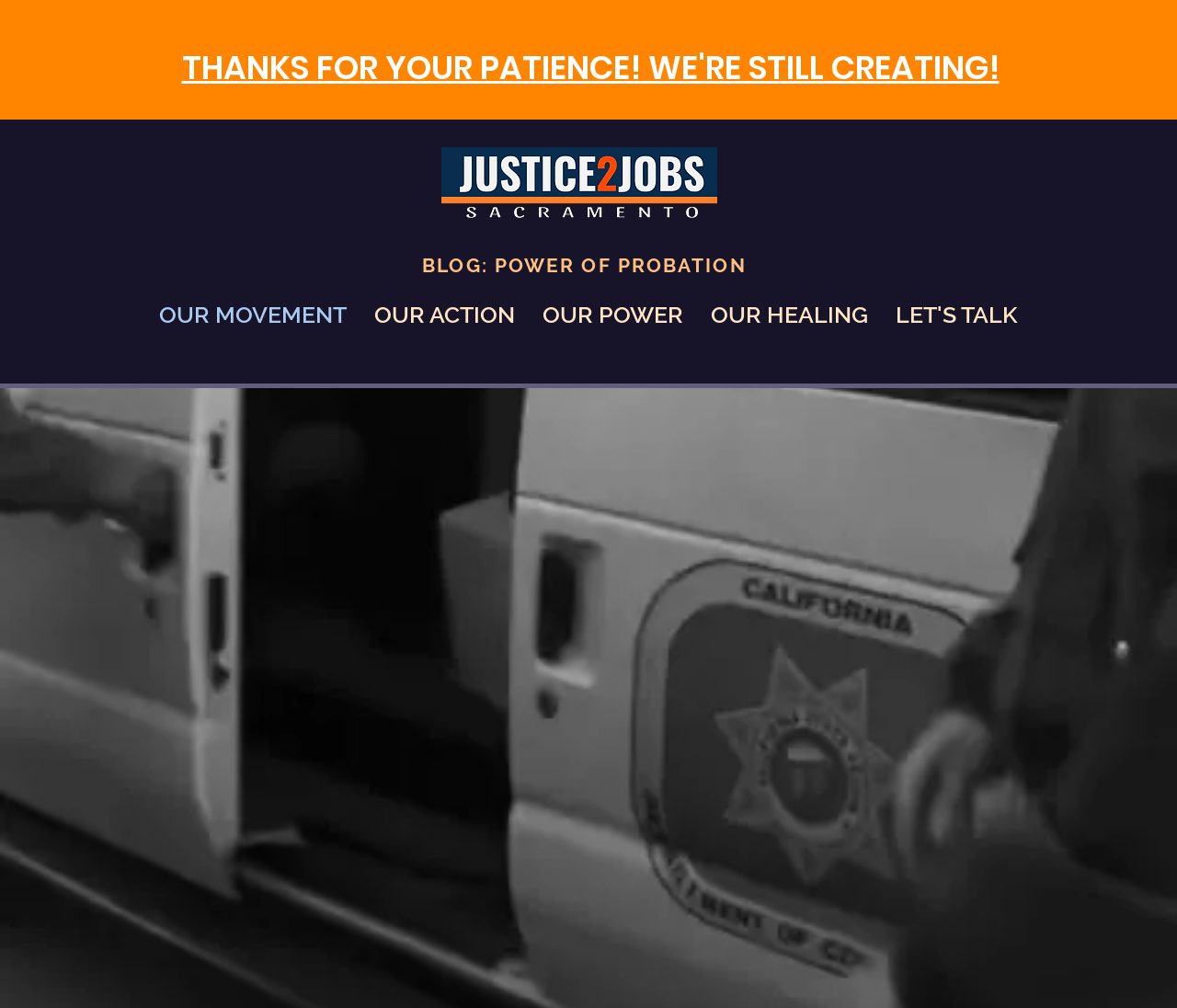Produce an elaborate caption capturing the essence of the webpage.

The webpage is titled "OUR MOVEMENT | My Site" and features a prominent heading at the top that reads "THANKS FOR YOUR PATIENCE! WE'RE STILL CREATING!" This heading spans most of the width of the page, leaving some margin on the left and right sides.

Below the heading, there is a logo image of "justice 2 jobs" located roughly in the middle of the page, taking up about a quarter of the page's width. To the left of the logo, there is a link to a blog titled "BLOG: POWER OF PROBATION".

On the top-left side of the page, there is a navigation menu labeled "Site" that contains five links: "OUR MOVEMENT", "OUR ACTION", "OUR POWER", "OUR HEALING", and "LET'S TALK". These links are arranged horizontally, taking up about three-quarters of the page's width, with each link separated from the others by a small gap.

Overall, the webpage has a simple layout with a clear hierarchy of elements, making it easy to navigate and focus on the main content.